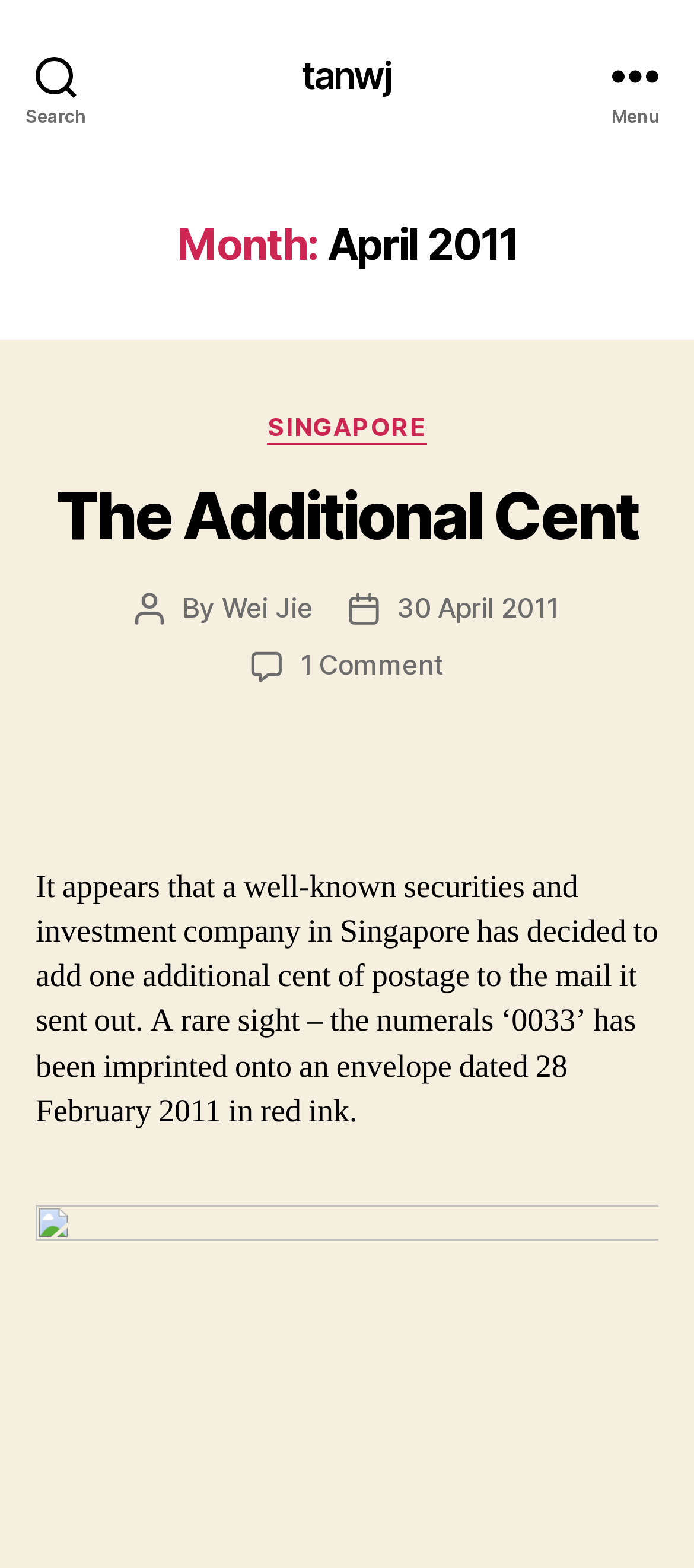Identify and provide the text content of the webpage's primary headline.

Month: April 2011